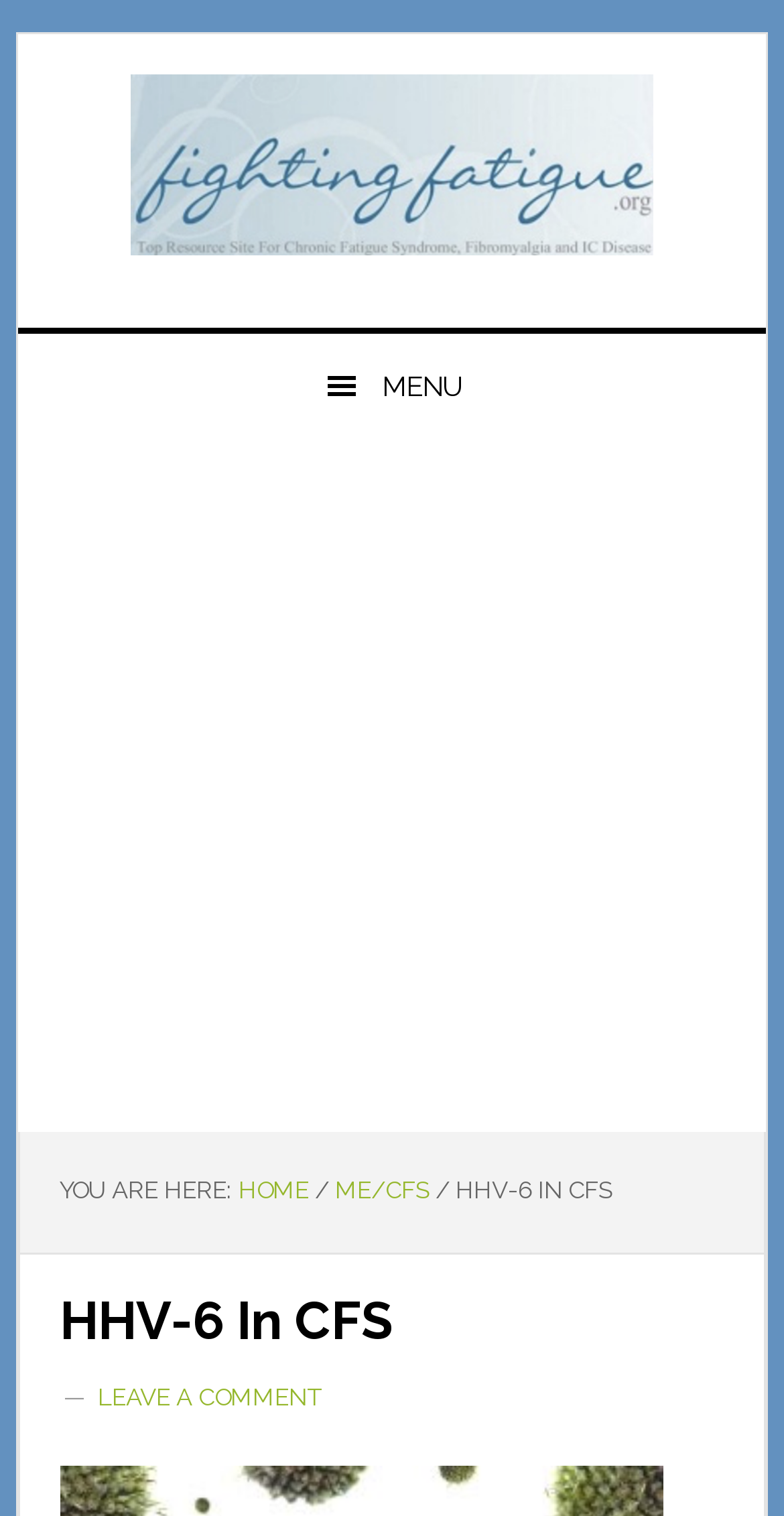Give a short answer to this question using one word or a phrase:
What is the text of the header on the webpage?

HHV-6 In CFS